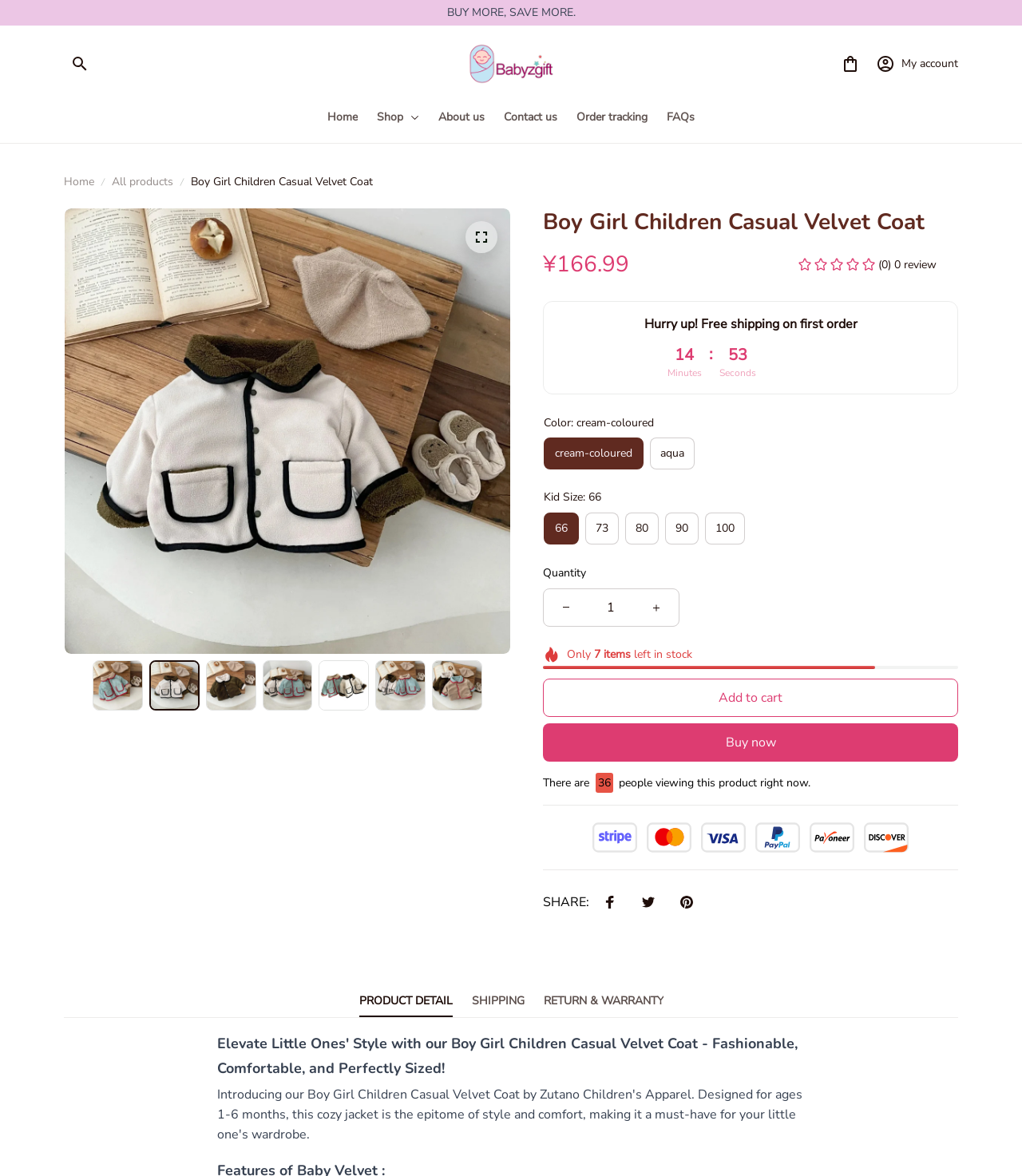Identify the bounding box coordinates of the area you need to click to perform the following instruction: "View the product details in the first tab".

[0.063, 0.177, 0.499, 0.556]